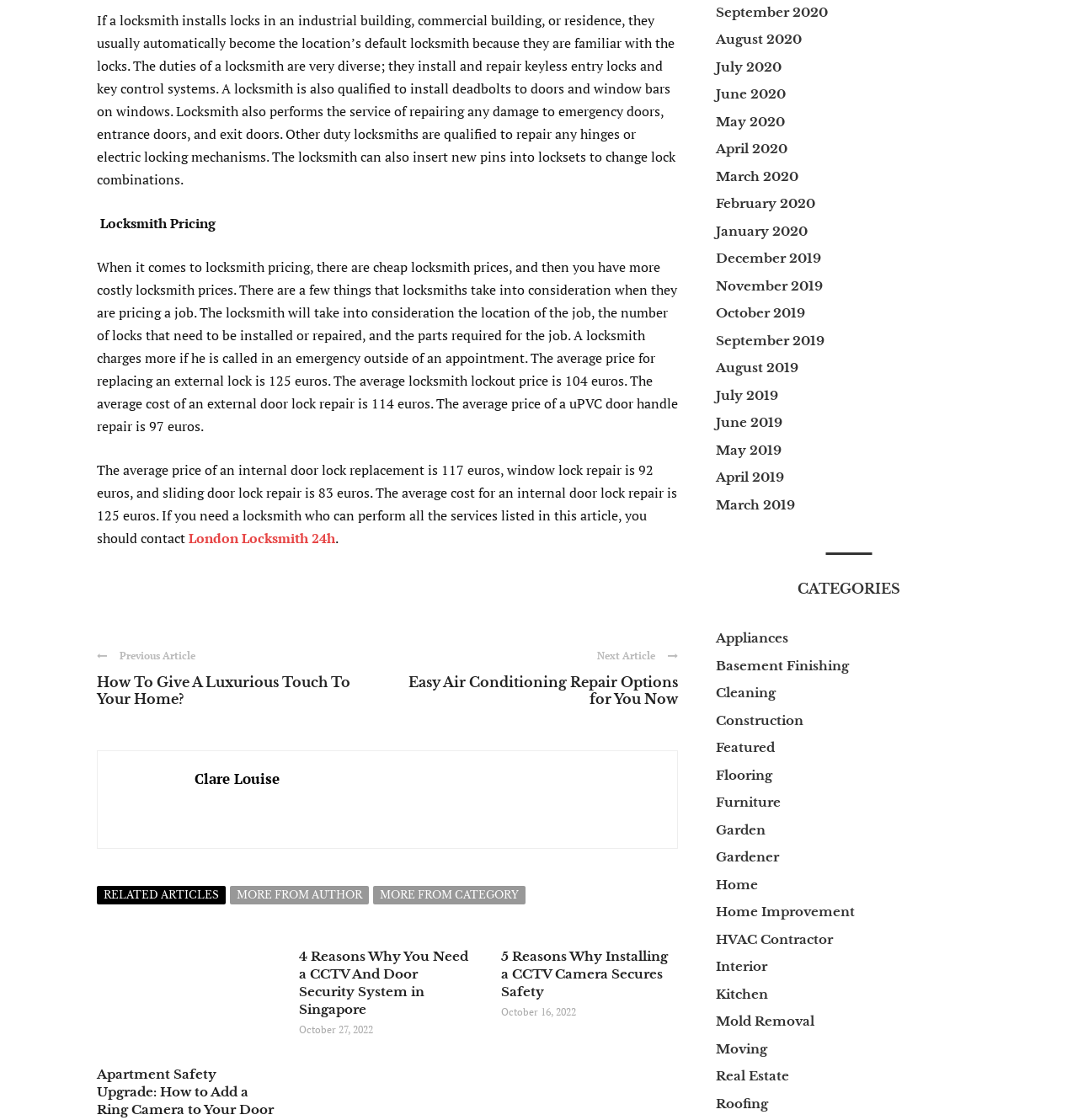Look at the image and answer the question in detail:
What is the name of the locksmith service mentioned in the article?

The article mentions a link to 'London Locksmith 24h', which suggests that this is a locksmith service being referred to in the article.